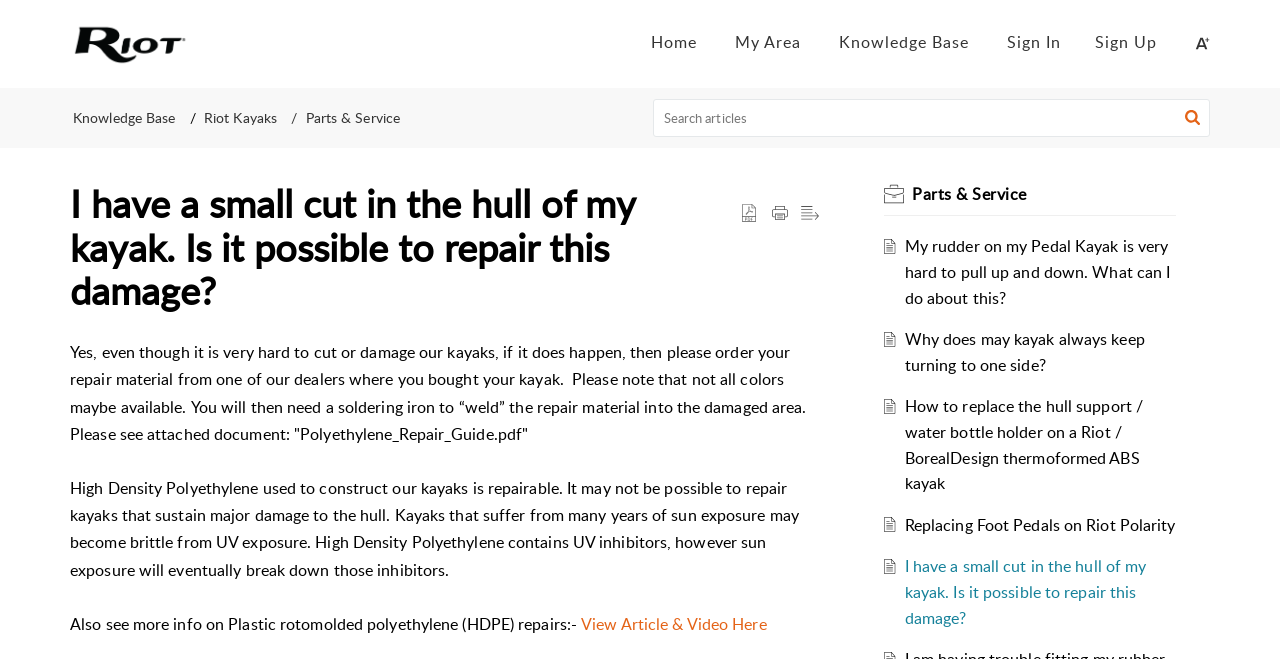Locate the bounding box coordinates of the clickable area needed to fulfill the instruction: "Search this website".

None